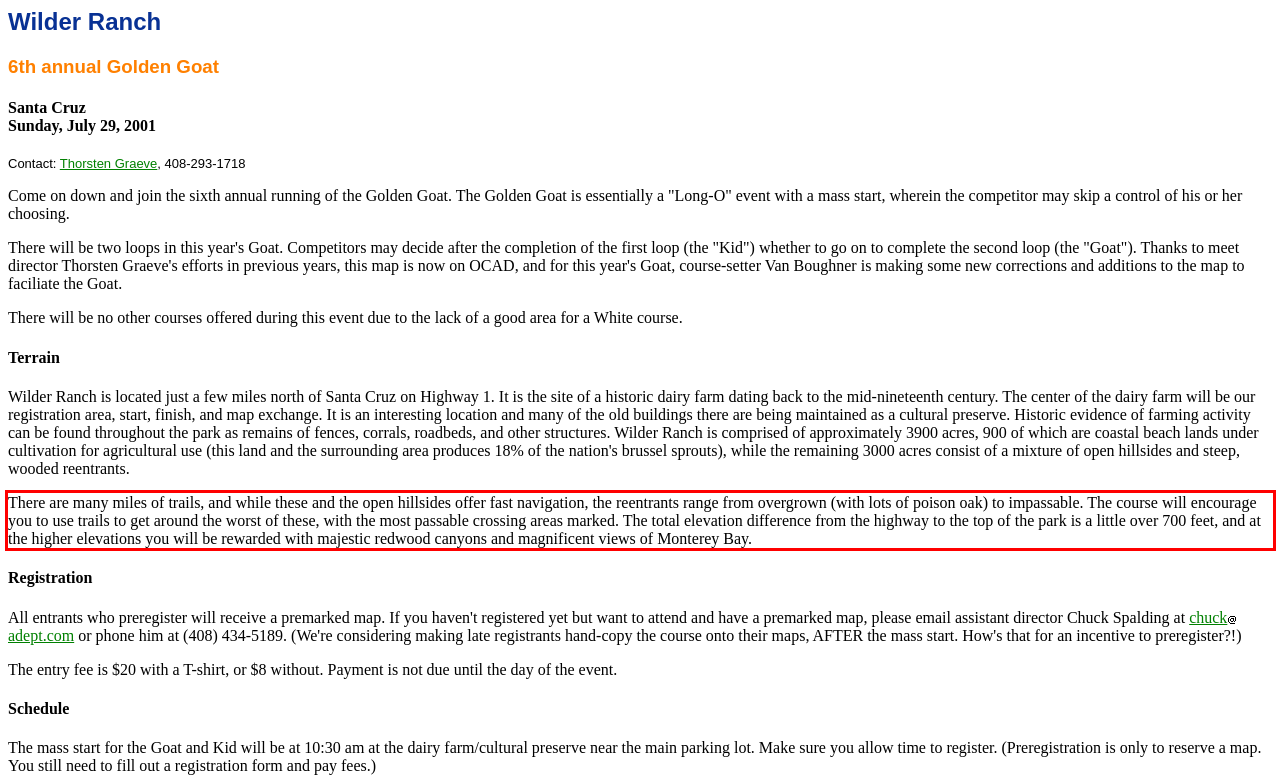Perform OCR on the text inside the red-bordered box in the provided screenshot and output the content.

There are many miles of trails, and while these and the open hillsides offer fast navigation, the reentrants range from overgrown (with lots of poison oak) to impassable. The course will encourage you to use trails to get around the worst of these, with the most passable crossing areas marked. The total elevation difference from the highway to the top of the park is a little over 700 feet, and at the higher elevations you will be rewarded with majestic redwood canyons and magnificent views of Monterey Bay.